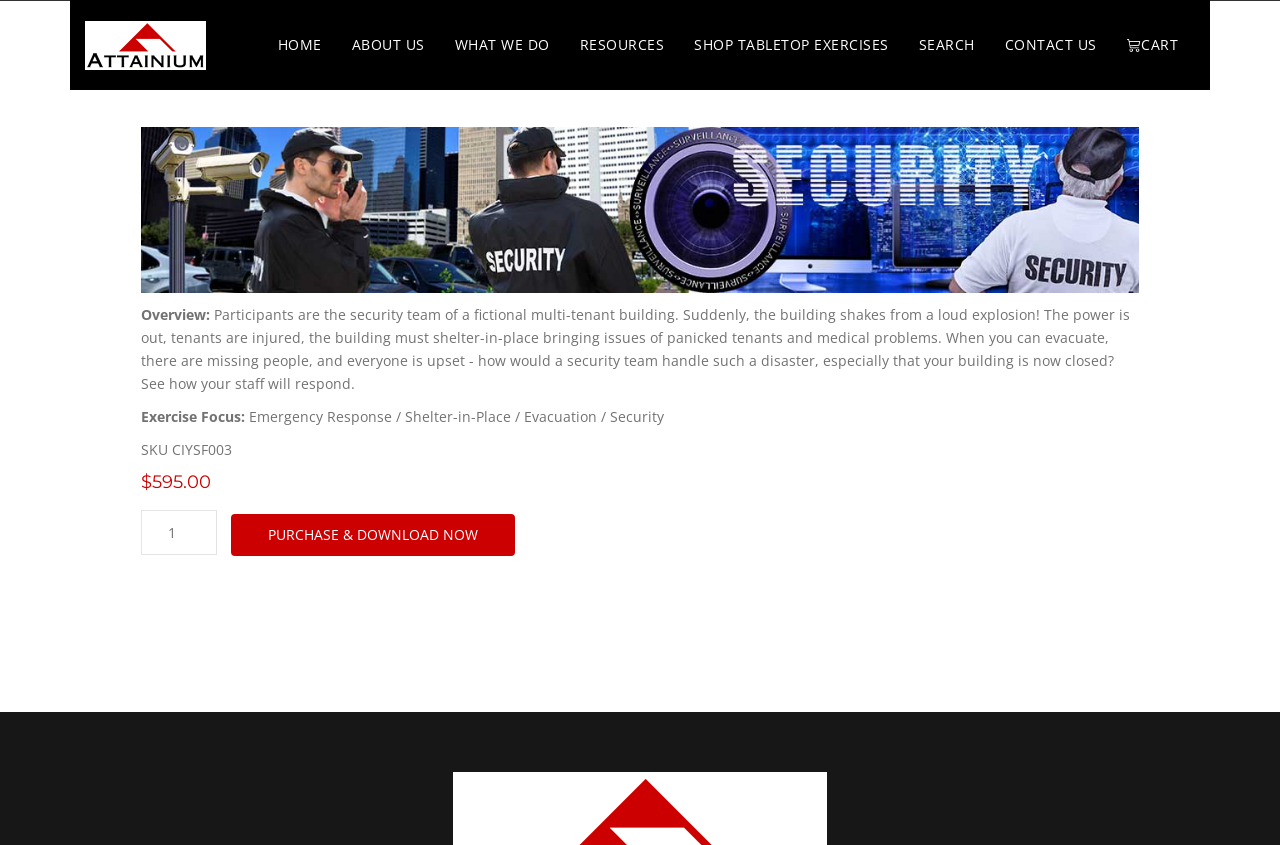What is the scenario of the tabletop exercise?
Answer with a single word or short phrase according to what you see in the image.

Gas Main Explosion